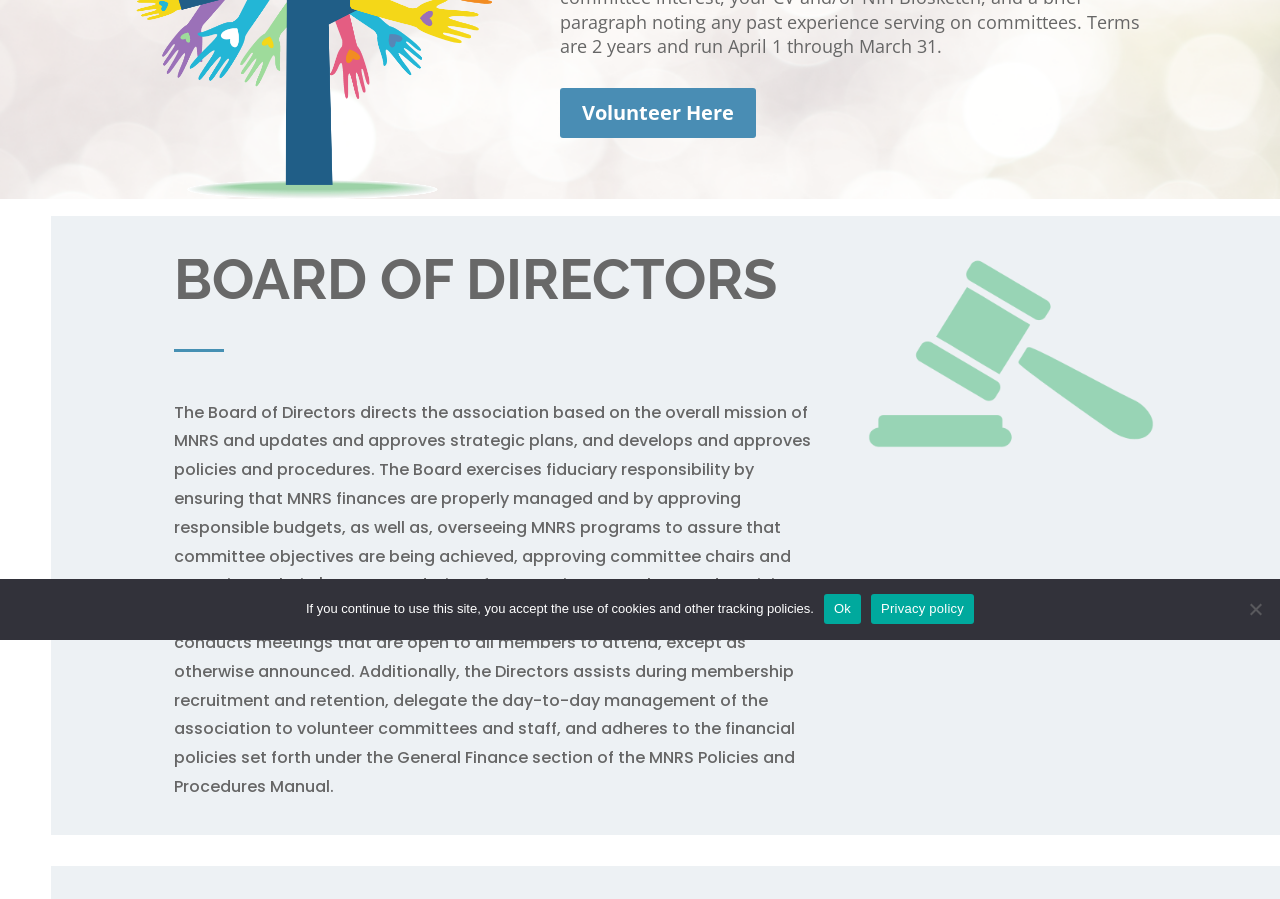Based on the provided description, "title="Search"", find the bounding box of the corresponding UI element in the screenshot.

None